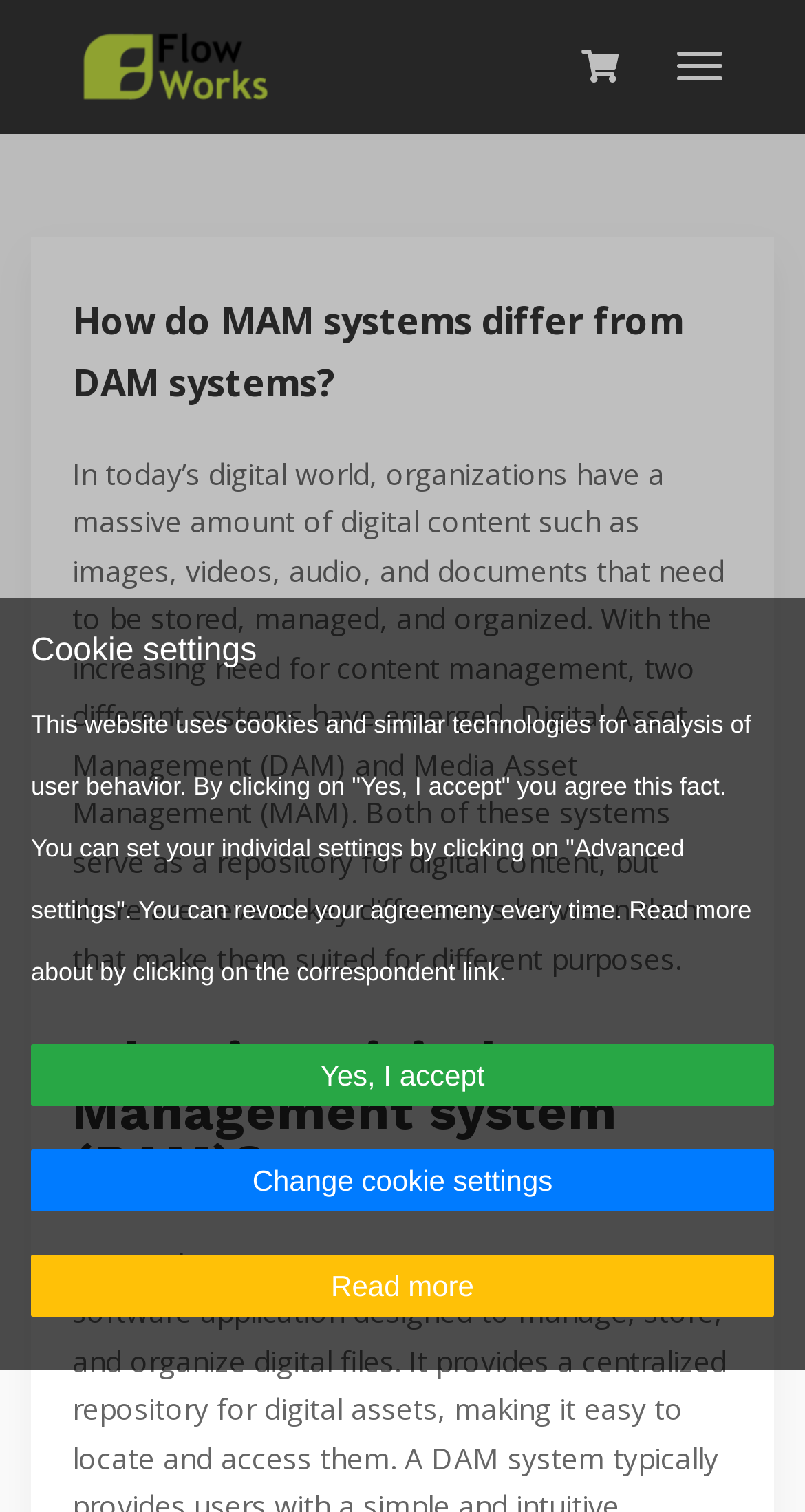Identify and extract the heading text of the webpage.

How do MAM systems differ from DAM systems?